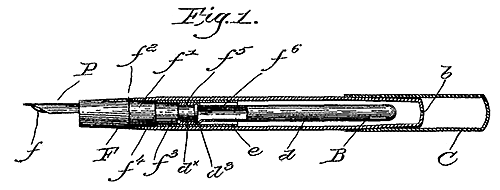What is the purpose of the mechanism in the pen?
Please respond to the question with a detailed and informative answer.

The mechanism in the pen is designed to ensure smooth writing, as stated in the caption. This mechanism is likely responsible for regulating the flow of ink from the ink storage to the nib, allowing the user to write smoothly and consistently.